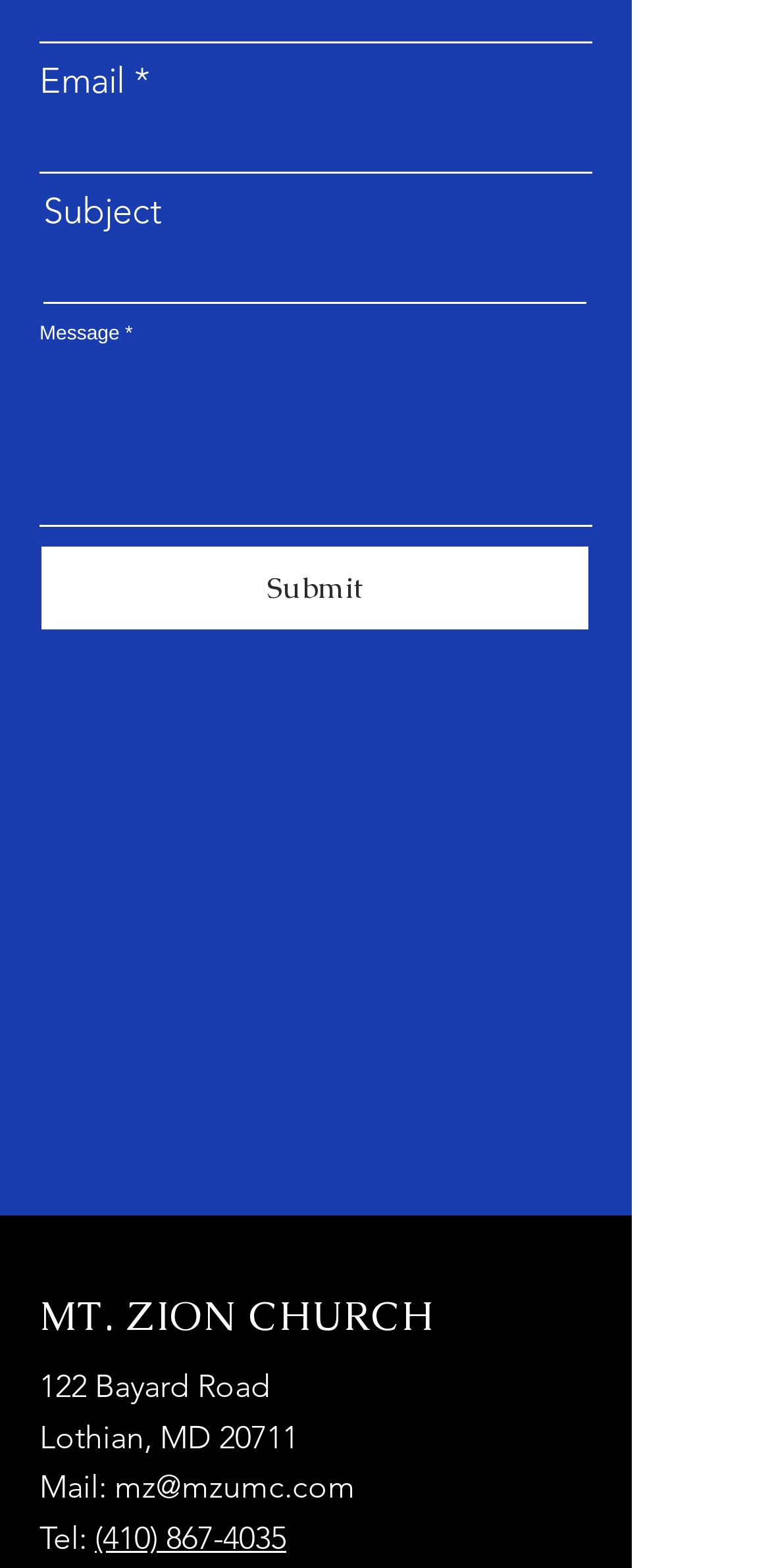Provide the bounding box coordinates of the section that needs to be clicked to accomplish the following instruction: "Enter email address."

[0.051, 0.063, 0.769, 0.111]